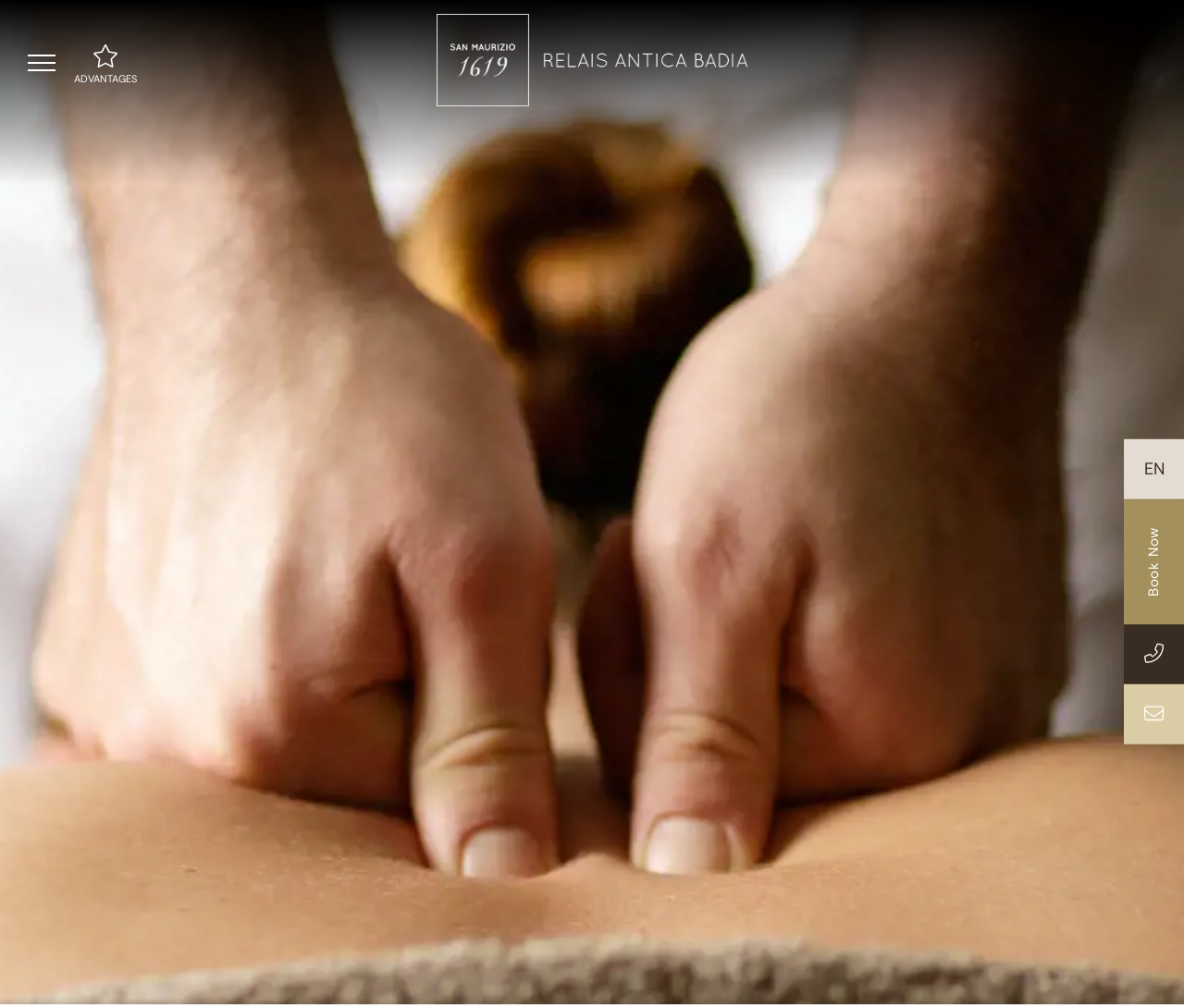What is the welcome gift?
By examining the image, provide a one-word or phrase answer.

Welcome Glass